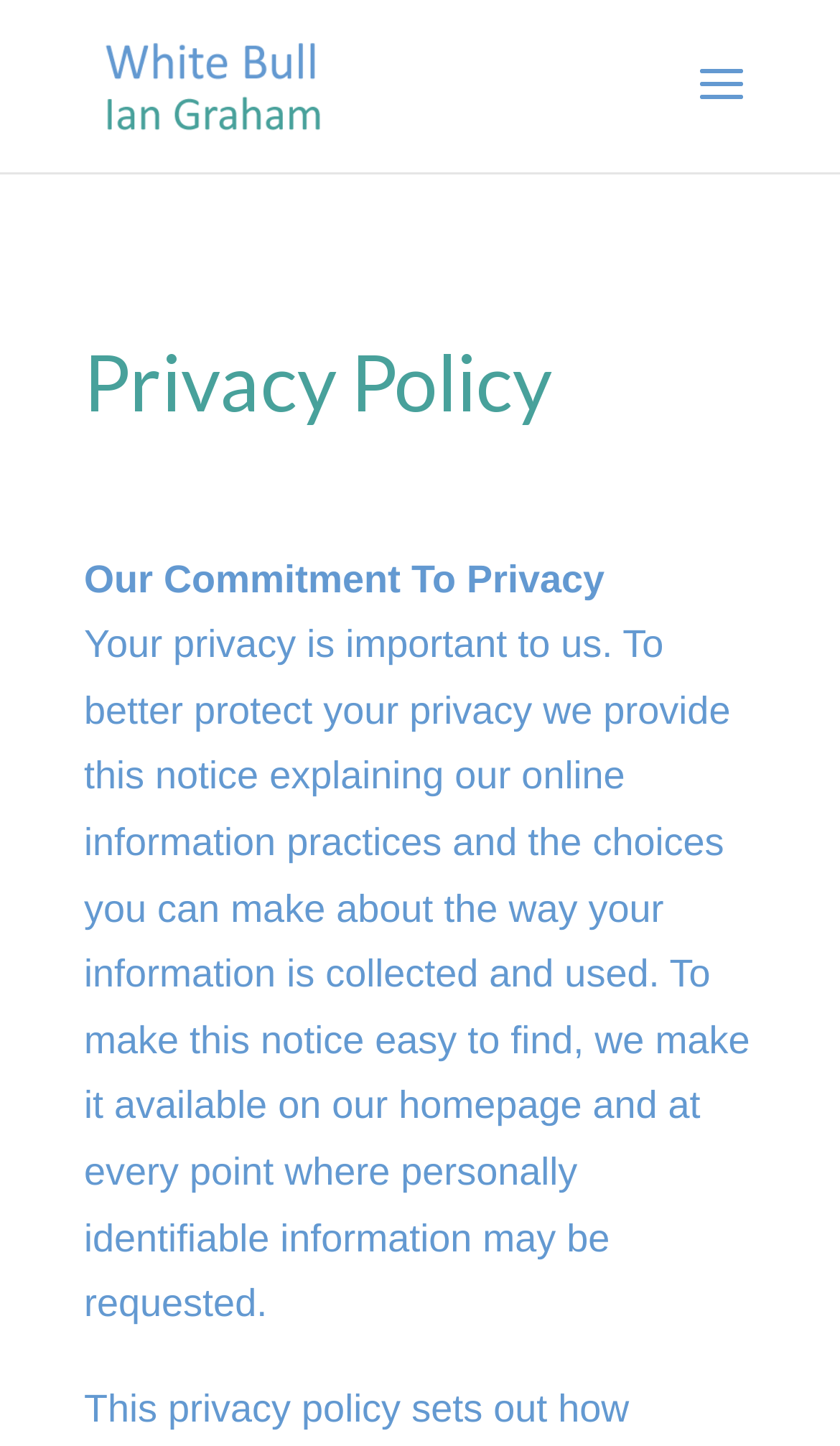For the following element description, predict the bounding box coordinates in the format (top-left x, top-left y, bottom-right x, bottom-right y). All values should be floating point numbers between 0 and 1. Description: alt="White Bull"

[0.113, 0.039, 0.391, 0.074]